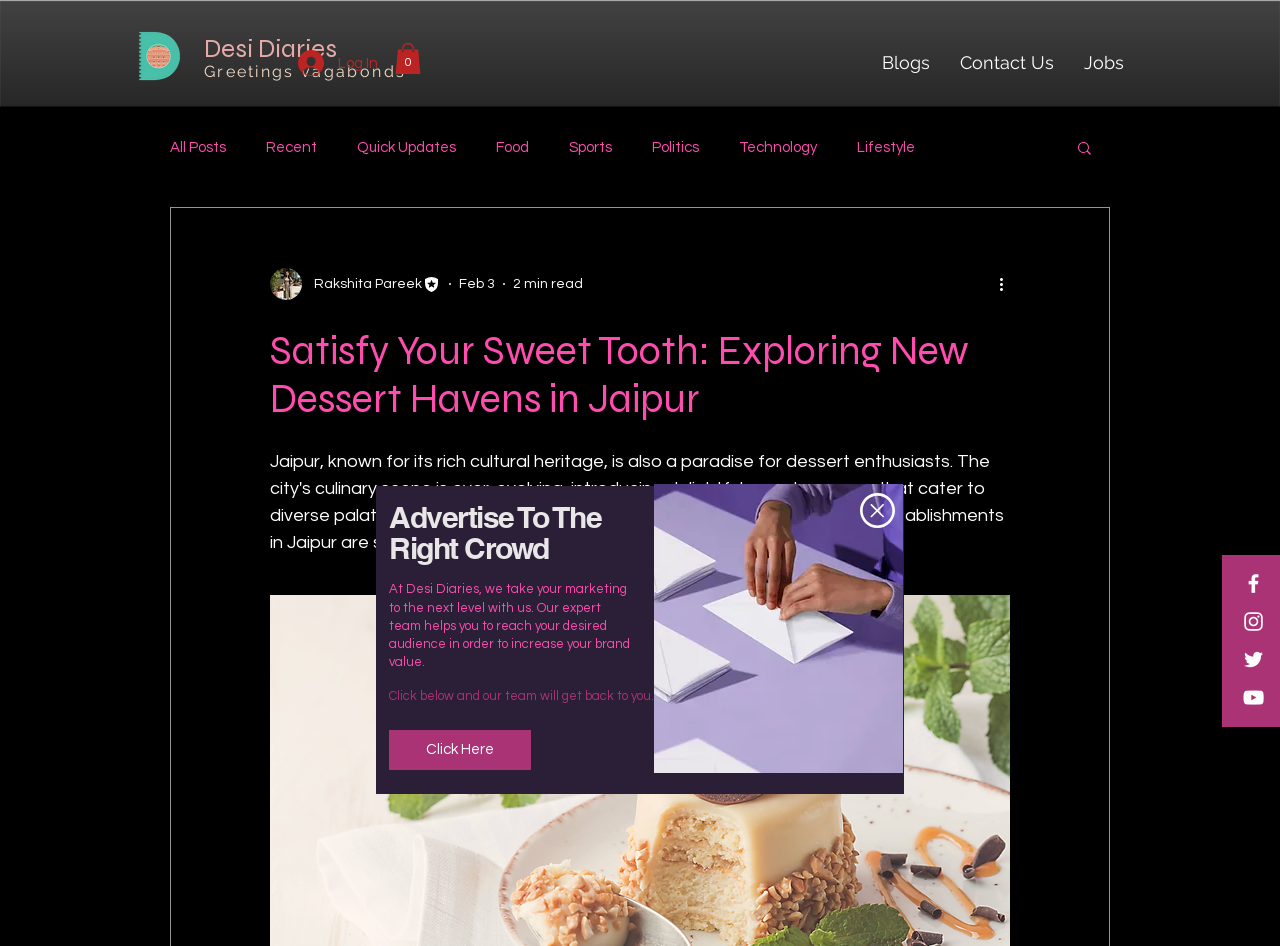What is the author's name of the latest article?
Using the details from the image, give an elaborate explanation to answer the question.

I found the author's name by looking at the link 'Writer's picture Rakshita Pareek Editor' which suggests that the author's name is Rakshita Pareek.